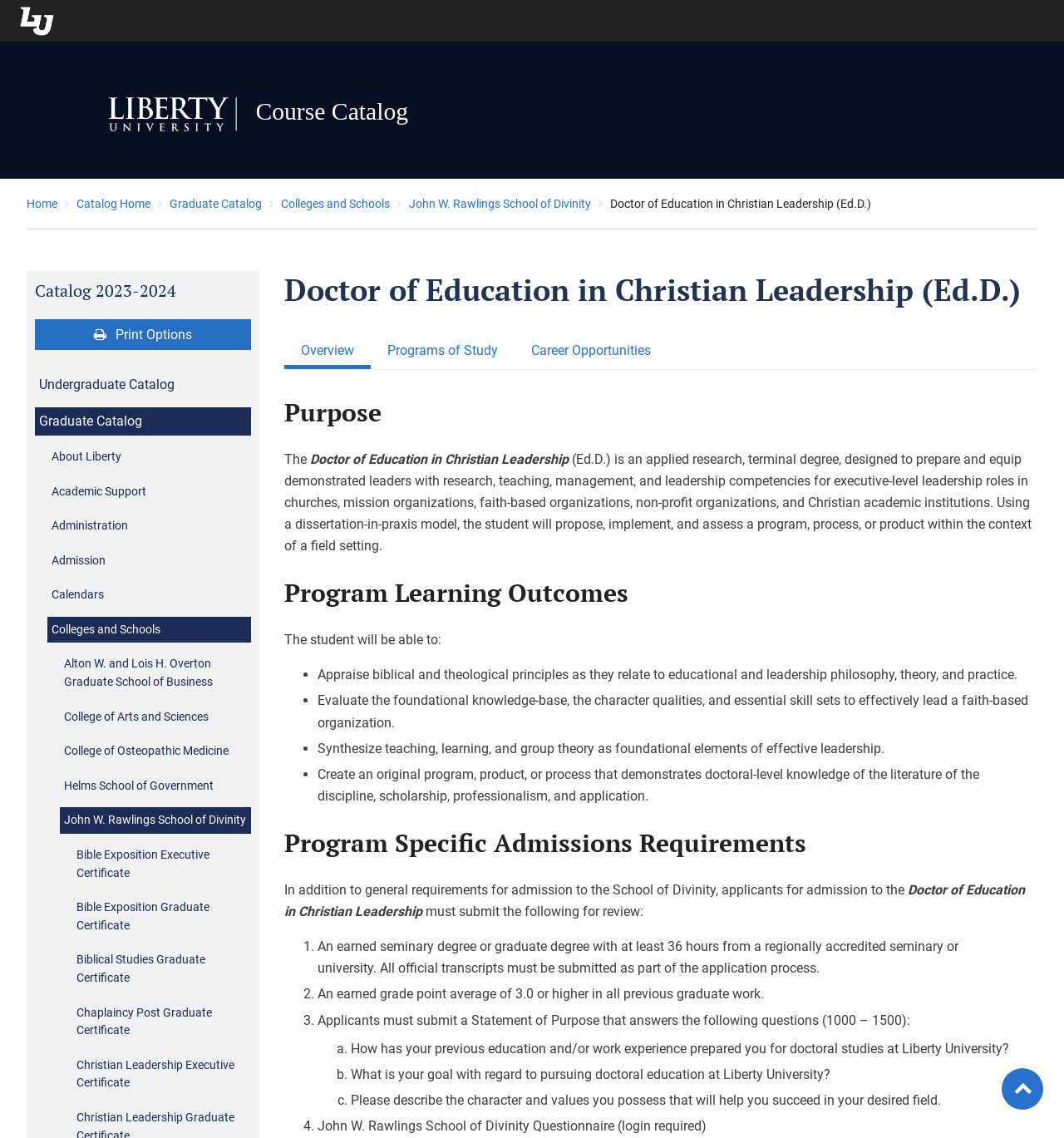Please answer the following question using a single word or phrase: 
What is the name of the degree program?

Doctor of Education in Christian Leadership (Ed.D.)